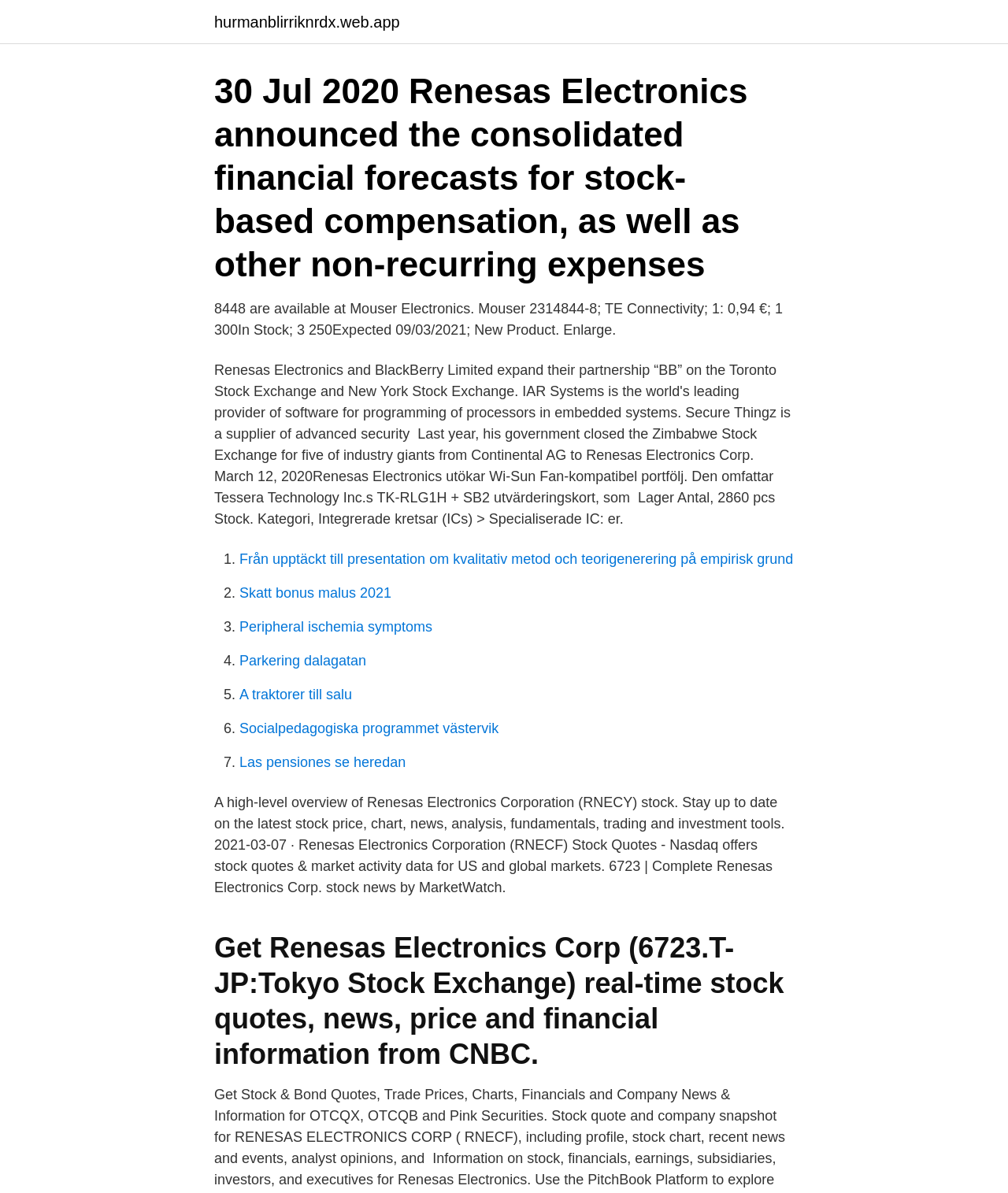Can you find the bounding box coordinates for the element that needs to be clicked to execute this instruction: "Click on the link to Mouser Electronics"? The coordinates should be given as four float numbers between 0 and 1, i.e., [left, top, right, bottom].

[0.212, 0.252, 0.777, 0.283]